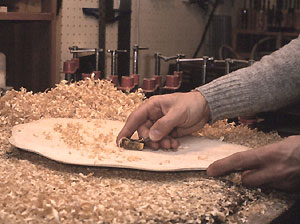Offer a detailed narrative of the image's content.

In this image, a craftsman is seen skillfully shaping the back of an orpharion, an intricate historical musical instrument. The workspace is covered in a thick layer of wood shavings, a testament to the meticulous carving process. The artisan's right hand grips a small brass violin plane, which is used to remove wood and refine the contours of the instrument. The piece of wood being worked on appears to be made from a two-piece block of figured maple, suggesting a careful selection of materials to achieve both aesthetics and acoustics. Surrounding the workspace, clamps hold other components in place, indicative of the precision required in instrument making. This image captures the blend of artistry and craftsmanship involved in producing a traditional orpharion, as well as the attention to detail that modern makers apply in honouring historical designs.